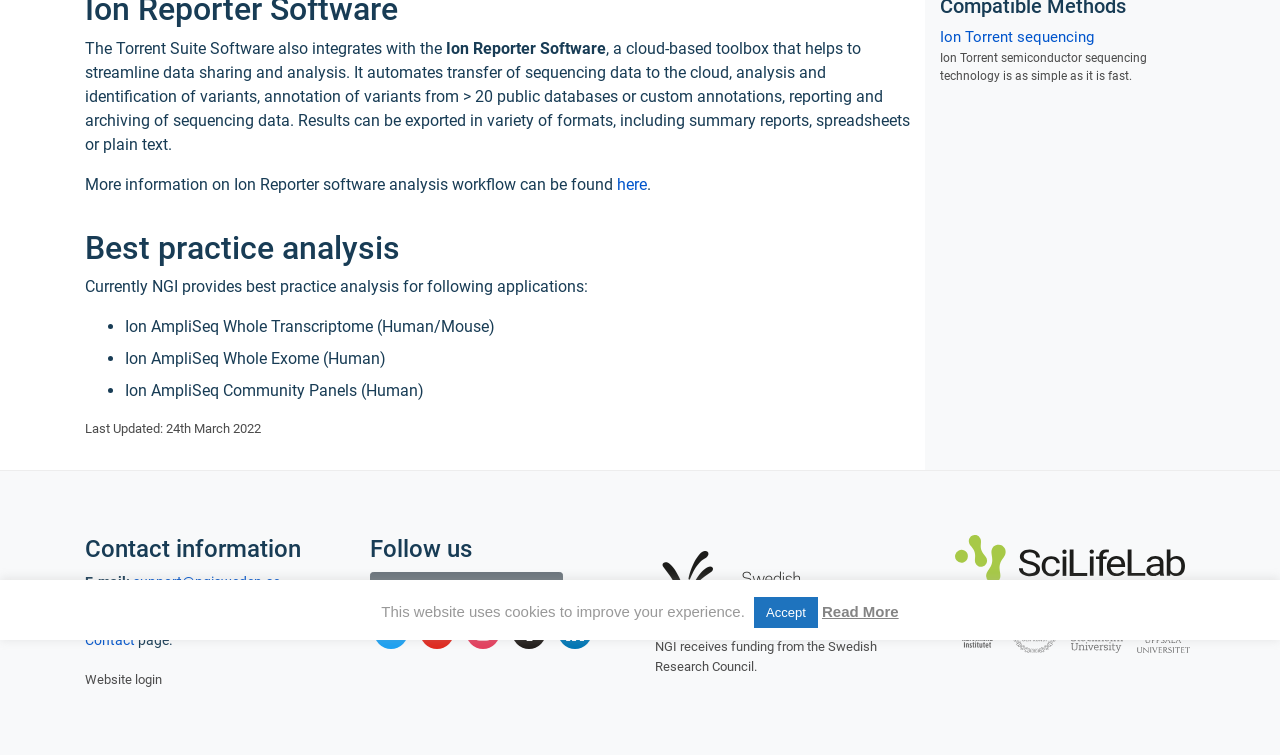Given the element description Website login, identify the bounding box coordinates for the UI element on the webpage screenshot. The format should be (top-left x, top-left y, bottom-right x, bottom-right y), with values between 0 and 1.

[0.066, 0.89, 0.127, 0.91]